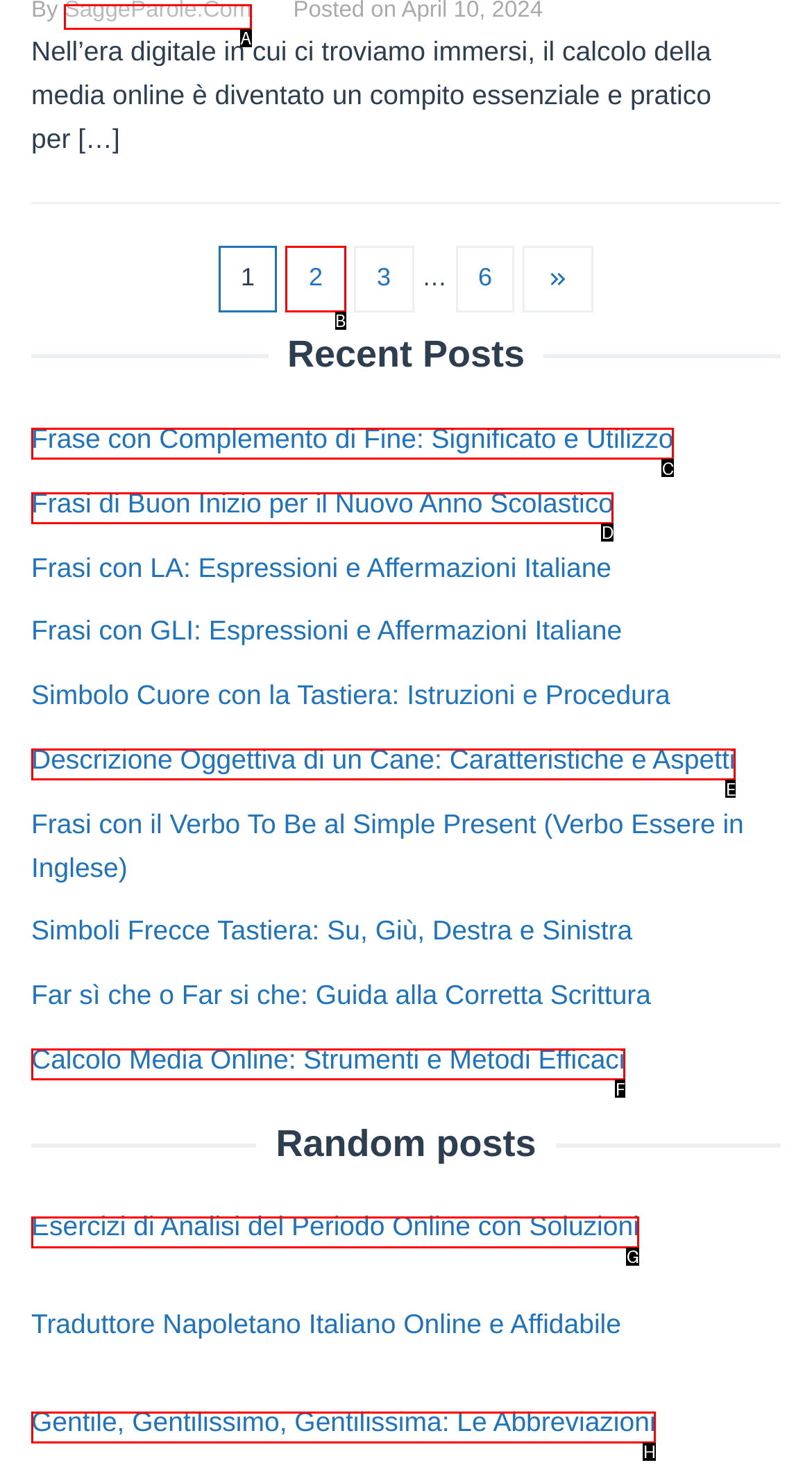Choose the HTML element you need to click to achieve the following task: Click on the '2' link
Respond with the letter of the selected option from the given choices directly.

B